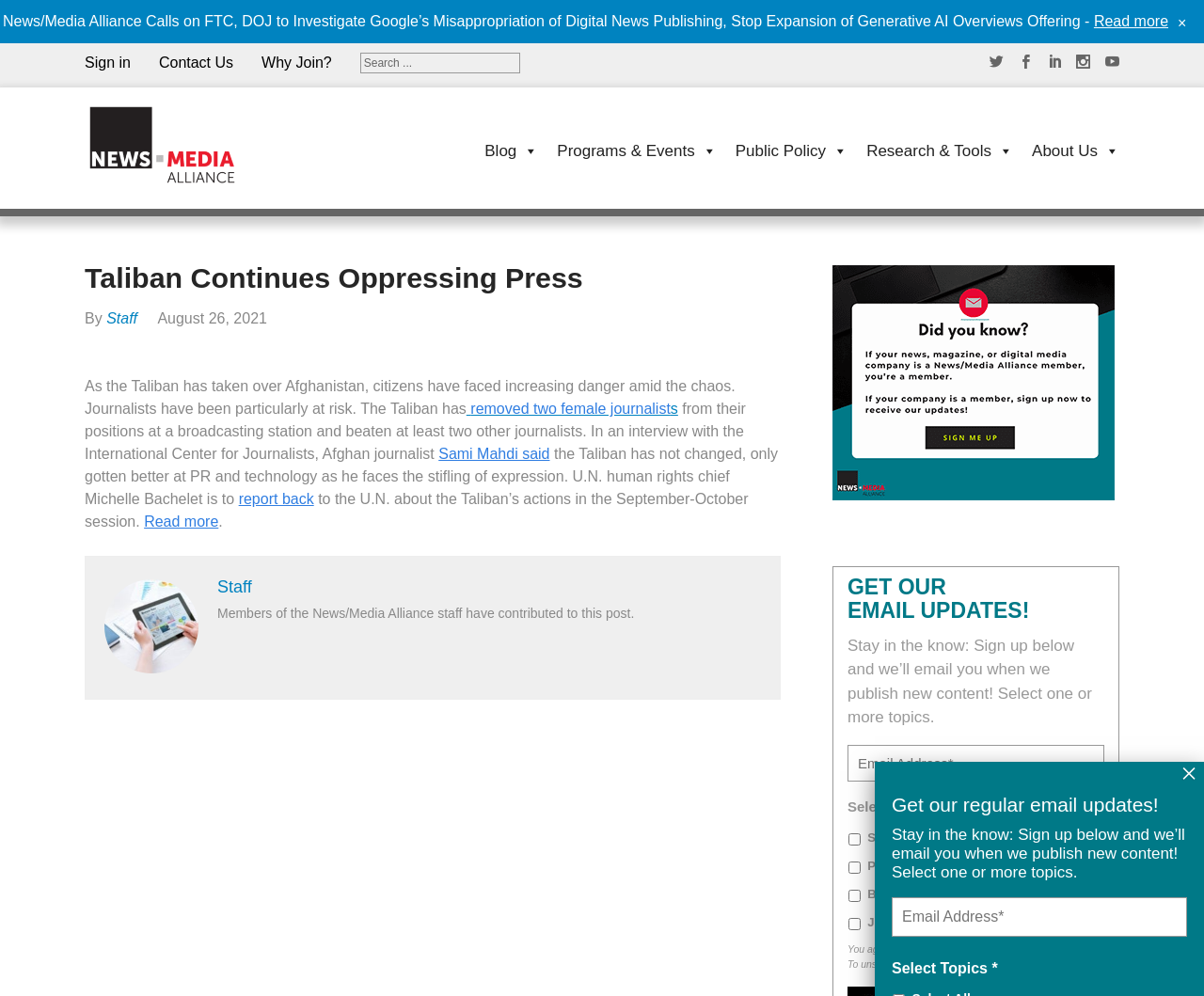Carefully observe the image and respond to the question with a detailed answer:
What is the topic of the article?

I found the answer by reading the first paragraph of the article, which talks about the Taliban taking over Afghanistan and journalists being at risk. The topic of the article is about the Taliban and its impact on journalists.